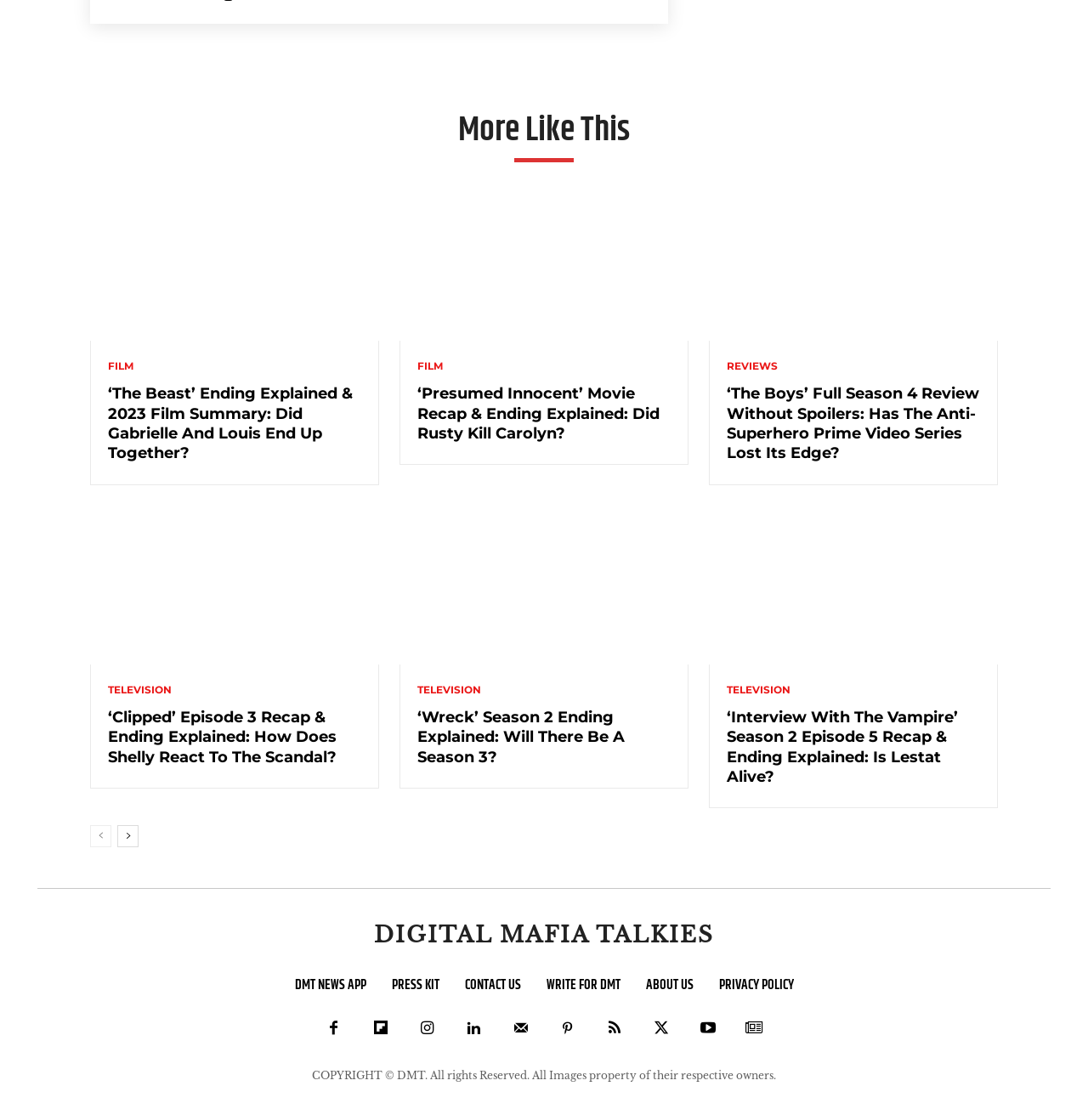What is the position of the 'prev-page' link? Analyze the screenshot and reply with just one word or a short phrase.

Top-left